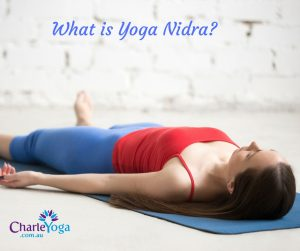Provide a thorough description of what you see in the image.

The image features a serene depiction of a woman practicing Yoga Nidra, a meditative form of yoga often referred to as "yogic sleep." She is lying on a yoga mat in the Shavasana (corpse pose) position, which is characterized by the body being relaxed, with arms extended by her sides and legs comfortably apart. The woman wears a bright red top paired with blue leggings, which contrasts beautifully with the neutral-toned backdrop of a softly lit room with exposed brick walls. Above her, in elegant script, is the text "What is Yoga Nidra?" indicating the focus of the practice. The image is branded with the Charleyoga logo, reflecting the studio's dedication to promoting relaxation and well-being through yoga practices. This visual encapsulates the essence of Yoga Nidra, highlighting its tranquility and restorative properties.